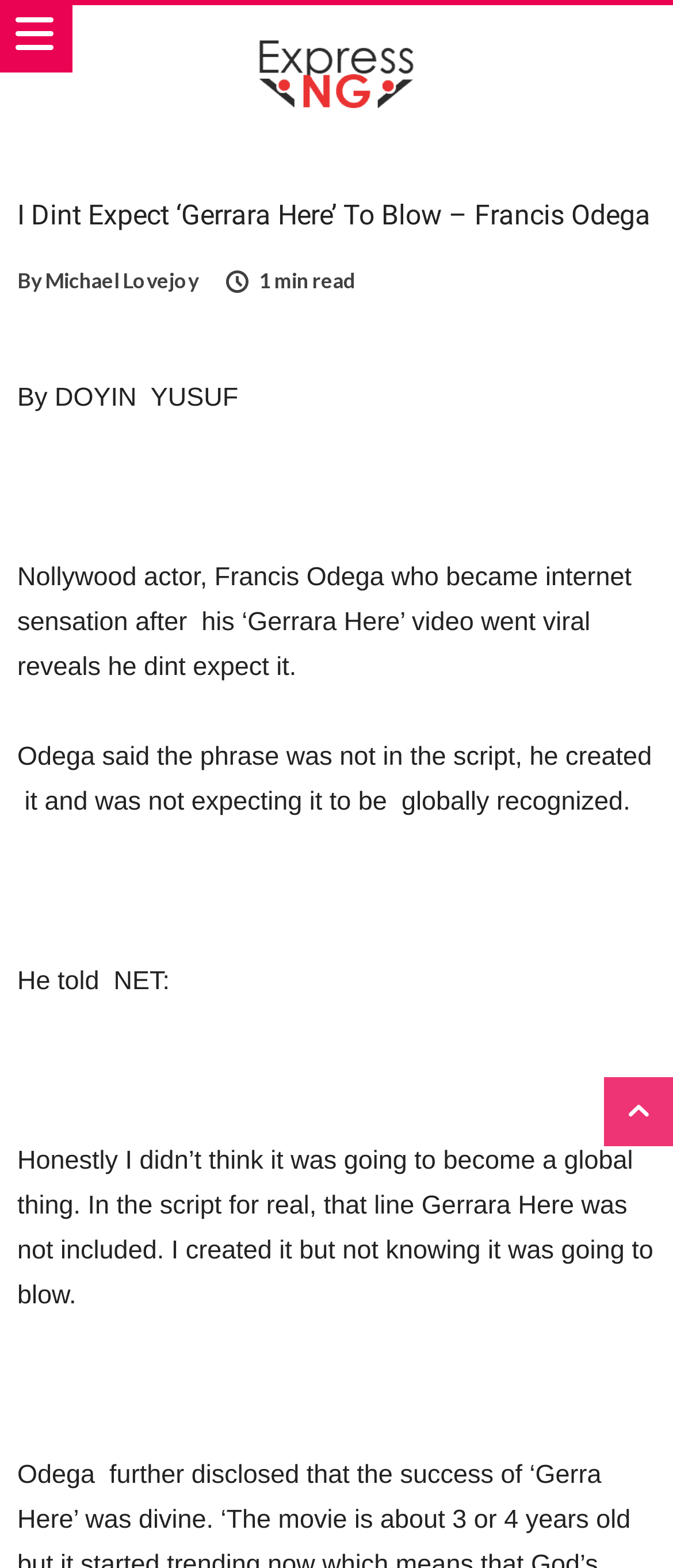What is the title or heading displayed on the webpage?

I Dint Expect ‘Gerrara Here’ To Blow – Francis Odega